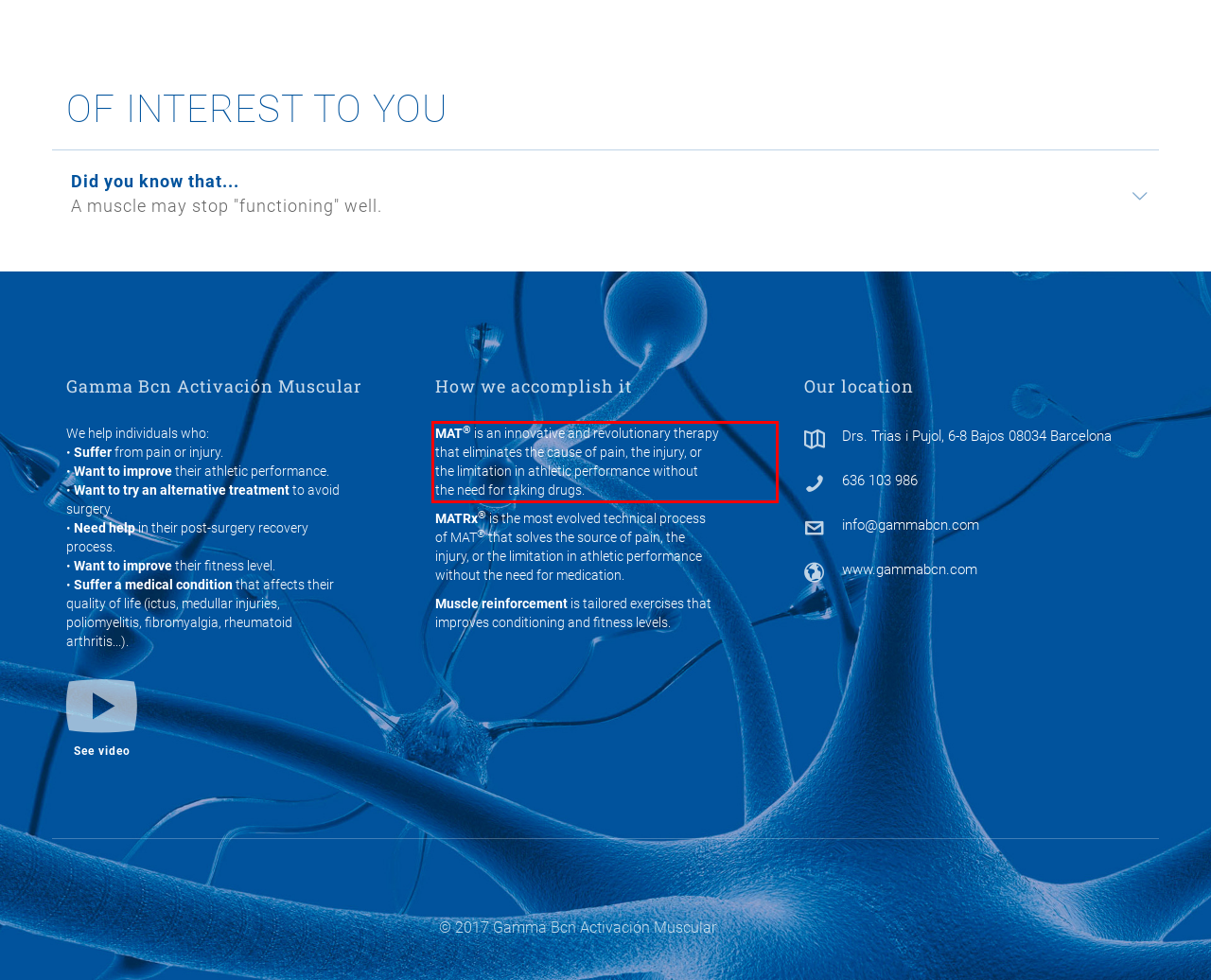You have a screenshot of a webpage with a UI element highlighted by a red bounding box. Use OCR to obtain the text within this highlighted area.

MAT® is an innovative and revolutionary therapy that eliminates the cause of pain, the injury, or the limitation in athletic performance without the need for taking drugs.